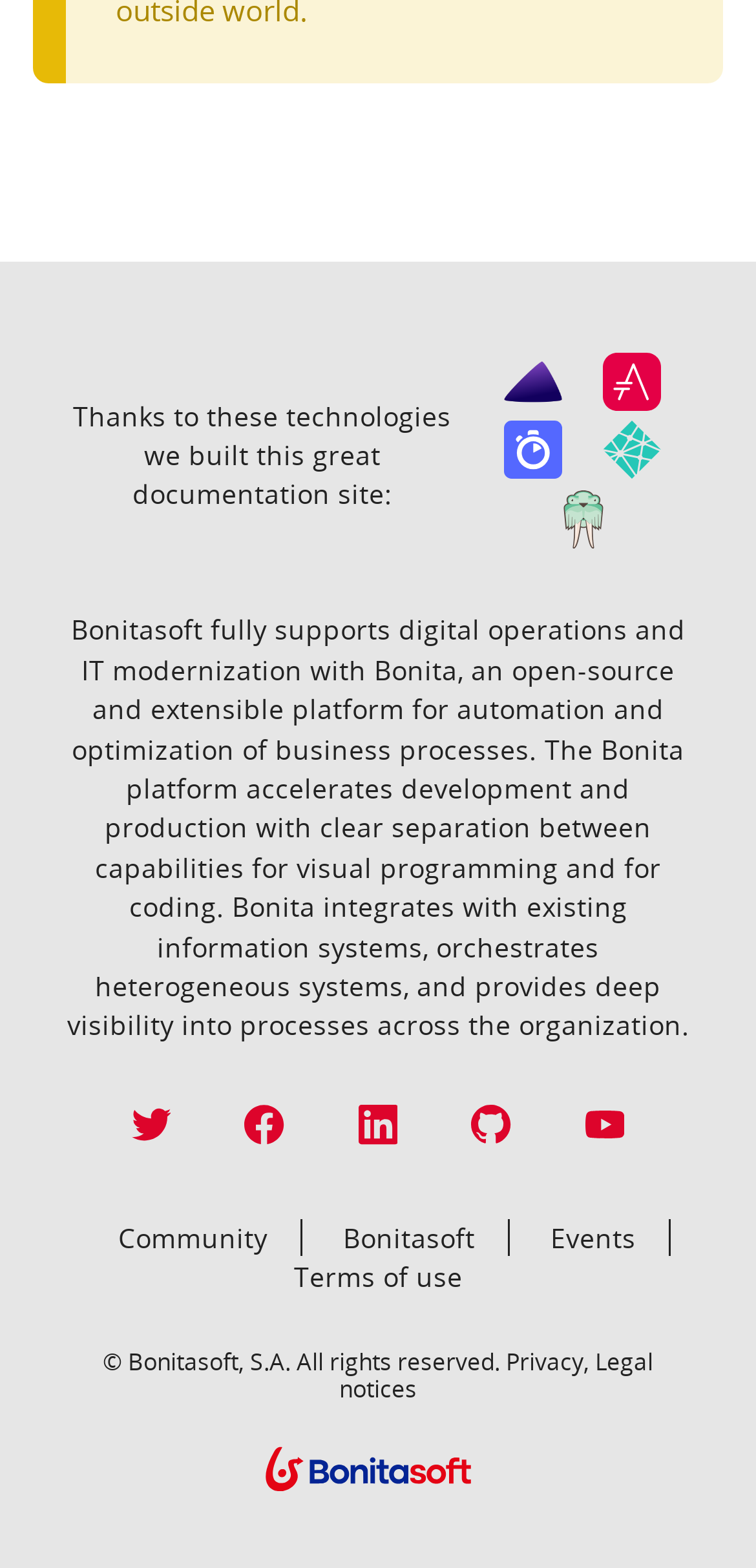Show the bounding box coordinates of the region that should be clicked to follow the instruction: "Check the Terms of use."

[0.388, 0.802, 0.612, 0.825]